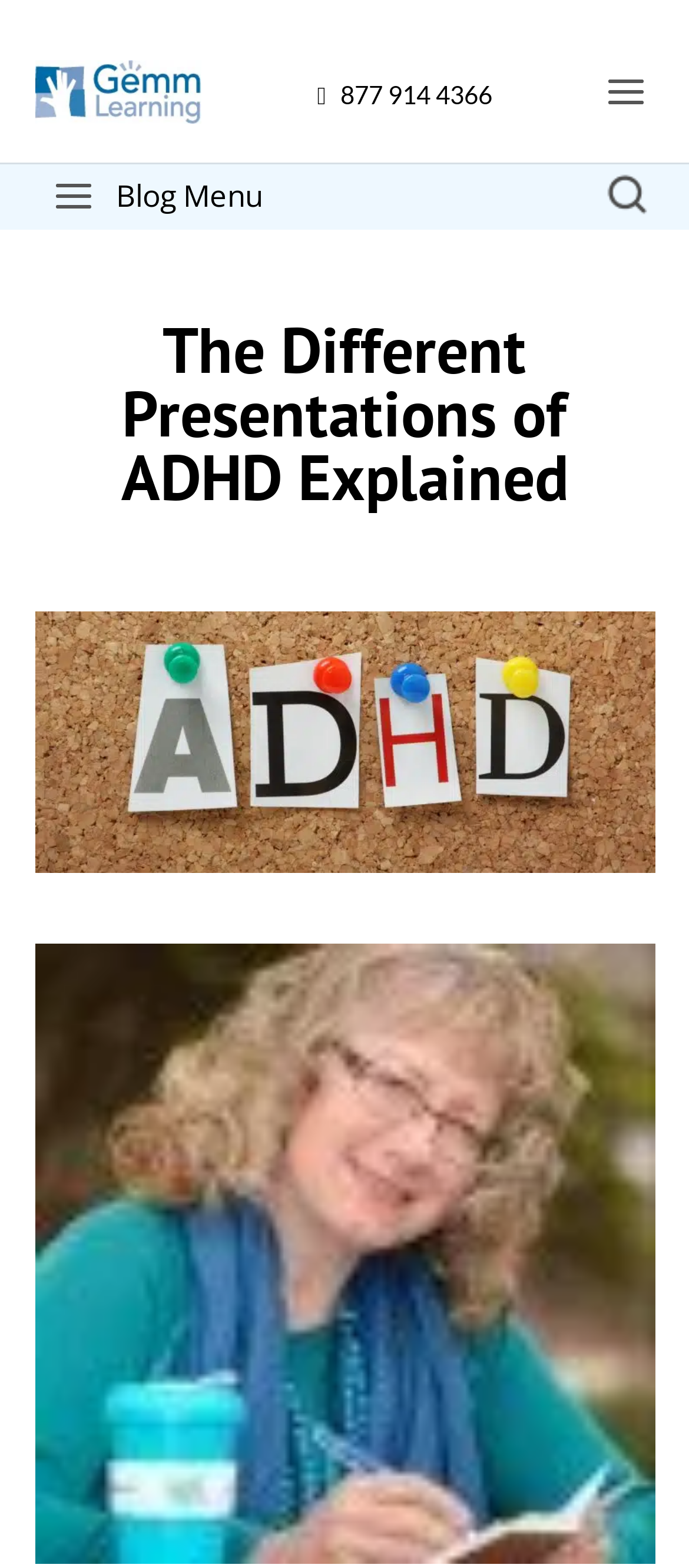What is the purpose of the search box?
Please use the image to provide an in-depth answer to the question.

The search box is located at the top-center of the webpage, and it has a placeholder text 'Search for:'. This suggests that the purpose of the search box is to allow users to search for information on the website.